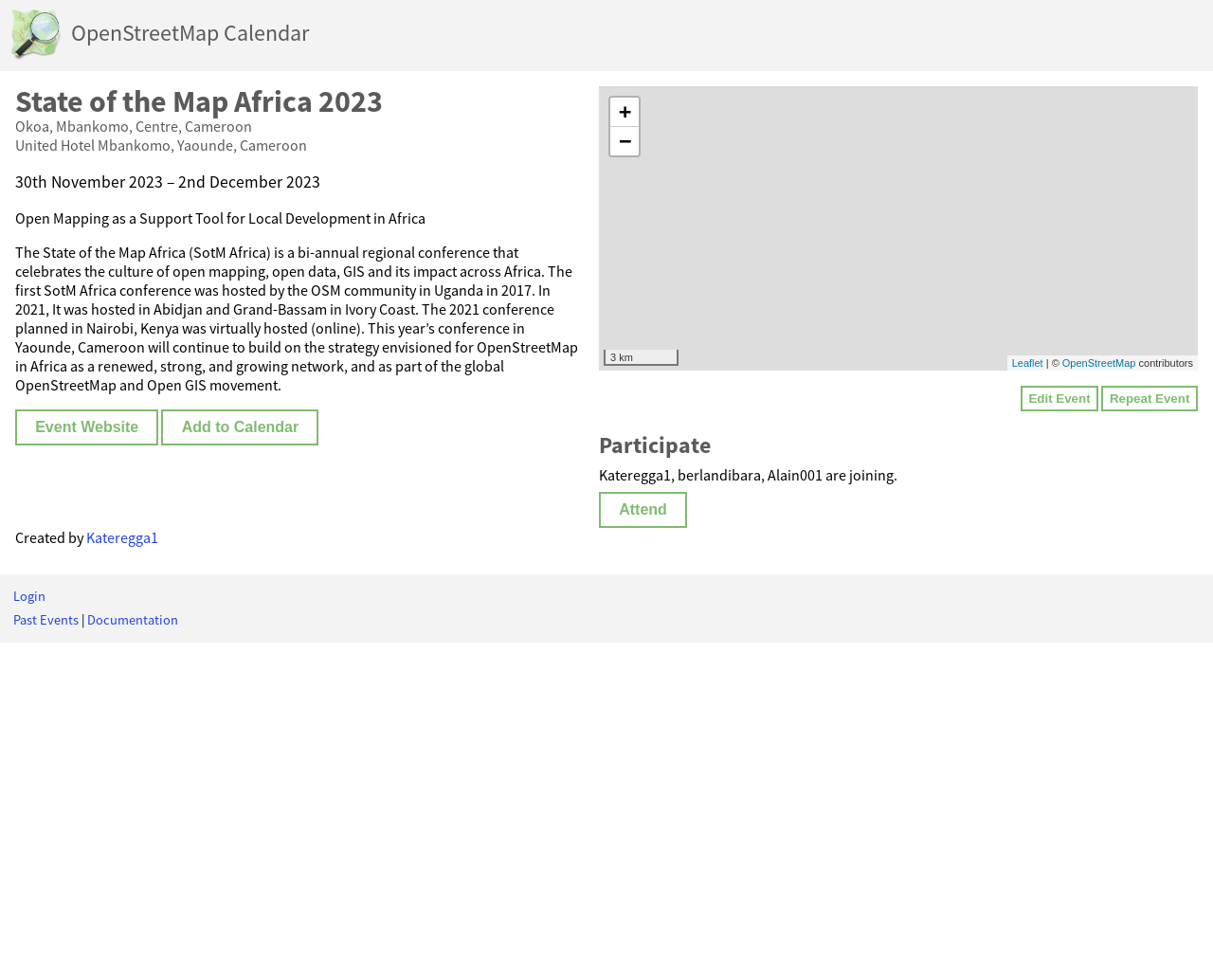What is the location of the State of the Map Africa 2023 conference?
Examine the image and provide an in-depth answer to the question.

I found the answer by looking at the static text elements on the webpage, specifically the ones that mention the location of the conference. The text 'United Hotel Mbankomo, Yaounde, Cameroon' suggests that the conference is taking place in Yaounde, Cameroon.